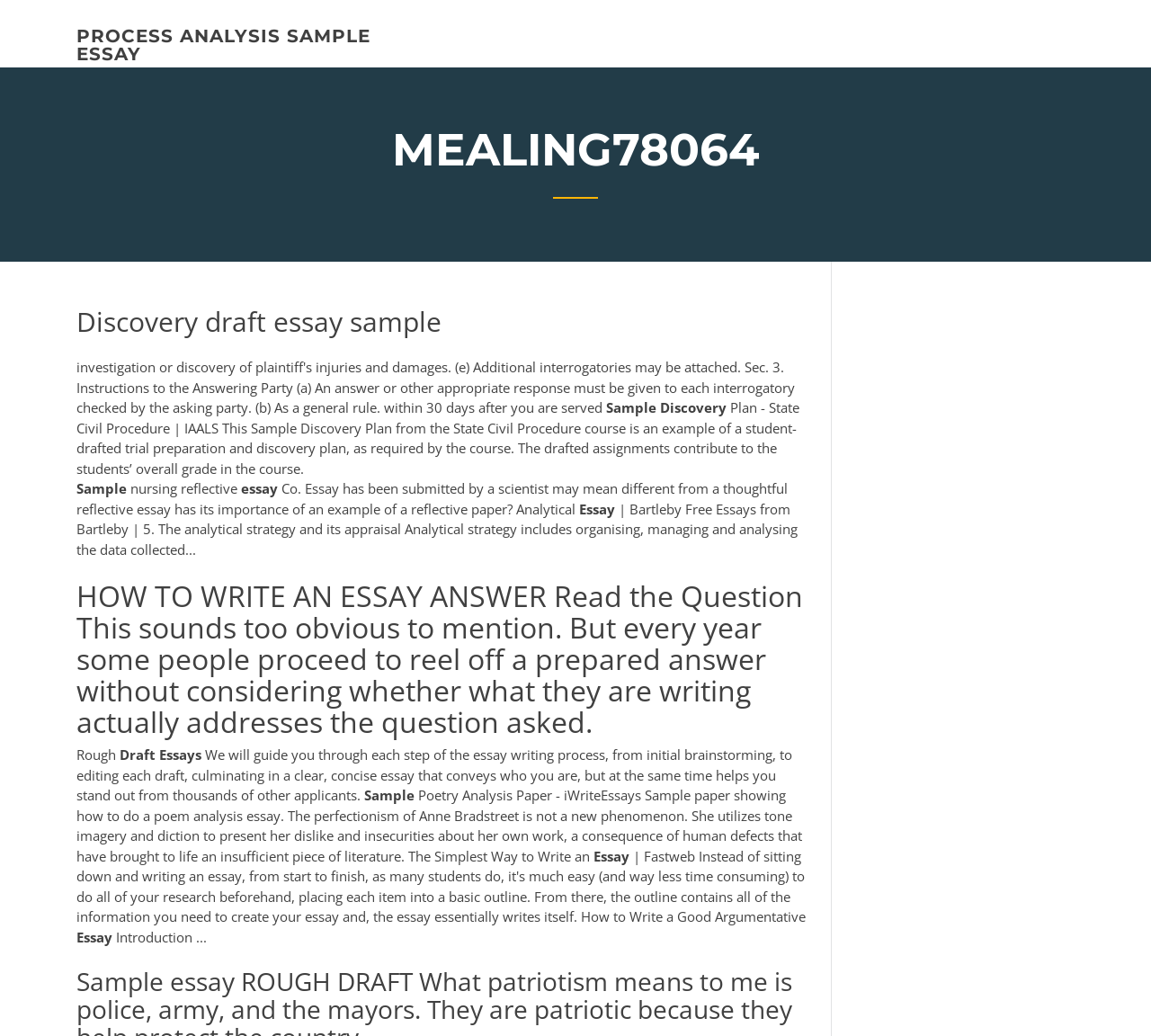Examine the image and give a thorough answer to the following question:
What is the importance of an analytical strategy?

The importance of an analytical strategy can be inferred from the text 'Analytical strategy includes organising, managing and analysing the data collected...', which suggests that the analytical strategy is important for organising, managing and analysing data.